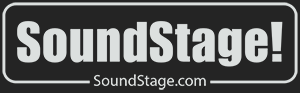Provide a thorough and detailed caption for the image.

The image prominently features the branding of "SoundStage!", displayed in bold, stylized text against a black background. Below the main logo, the website URL "SoundStage.com" is presented in a clean, minimalist design. This image serves as a visual anchor for the website, highlighting its focus on audio and sound-related content, inviting visitors to explore further. The overall aesthetic emphasizes clarity and modernity, showcasing the brand's commitment to high-quality audio experiences.